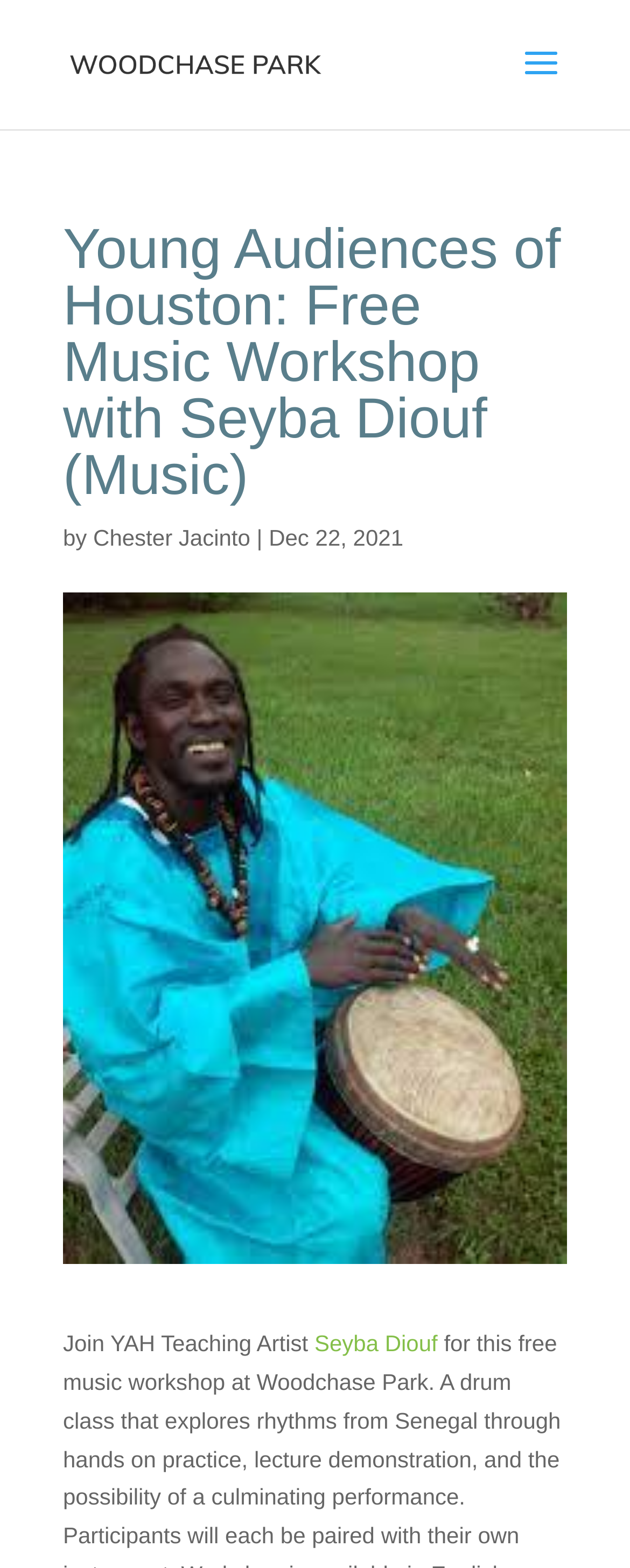Provide a thorough and detailed response to the question by examining the image: 
Who is the teaching artist leading the music workshop?

I found the answer by examining the link element with the text 'Seyba Diouf', which is described as a 'YAH Teaching Artist' in the surrounding text.